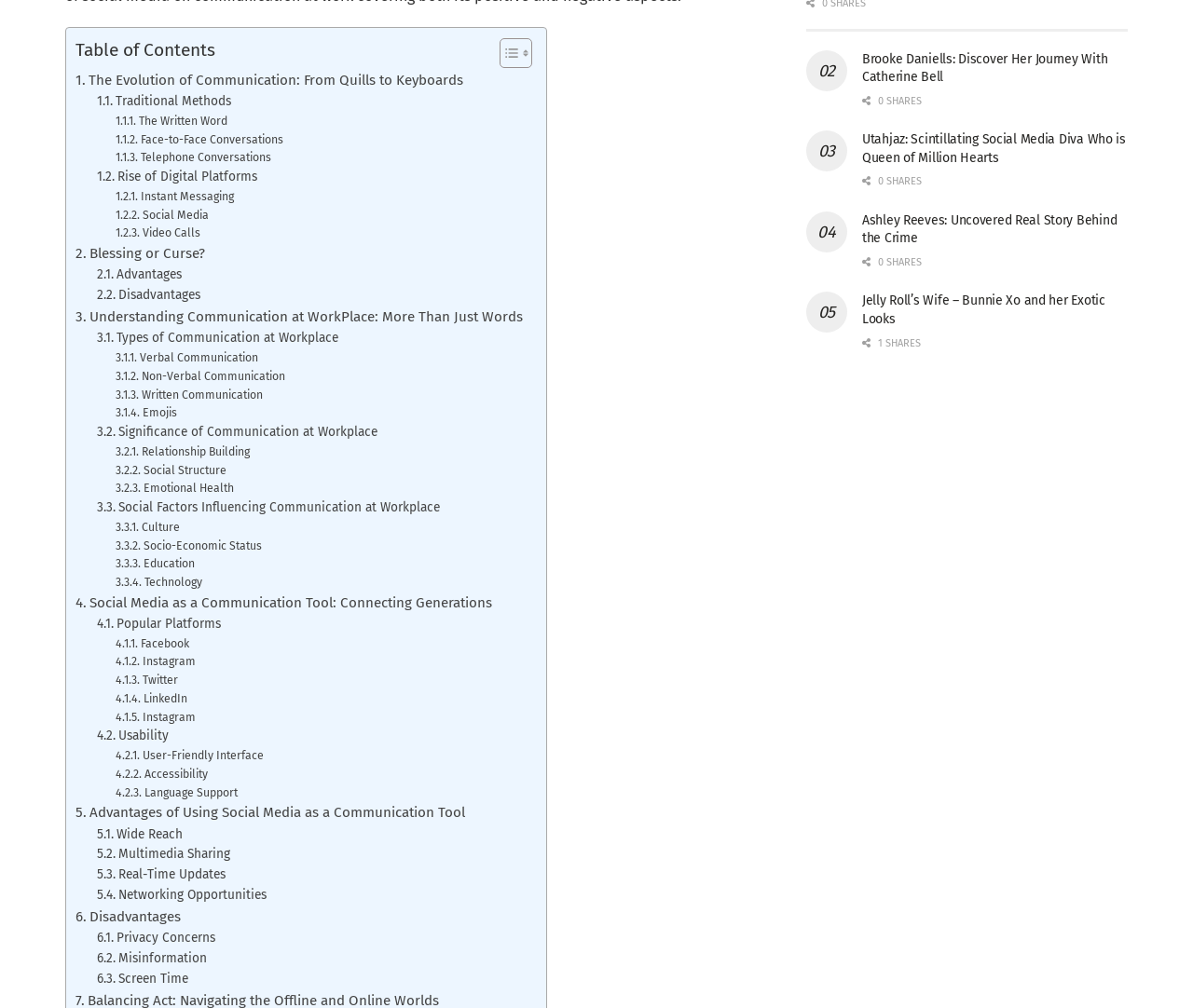Based on the description "Types of Communication at Workplace", find the bounding box of the specified UI element.

[0.081, 0.328, 0.283, 0.349]